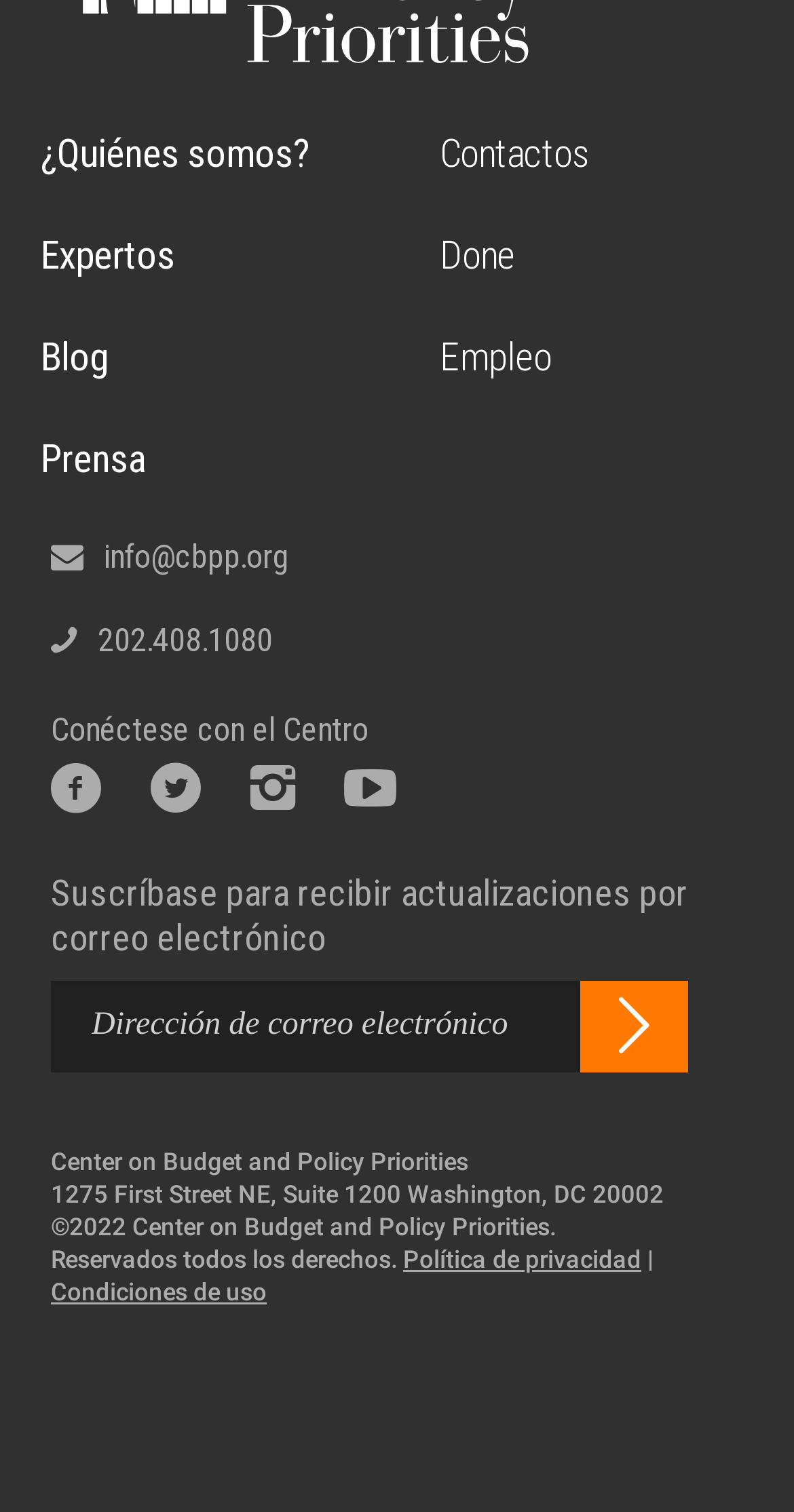Please specify the bounding box coordinates of the region to click in order to perform the following instruction: "Visit Facebook page".

[0.064, 0.501, 0.128, 0.541]